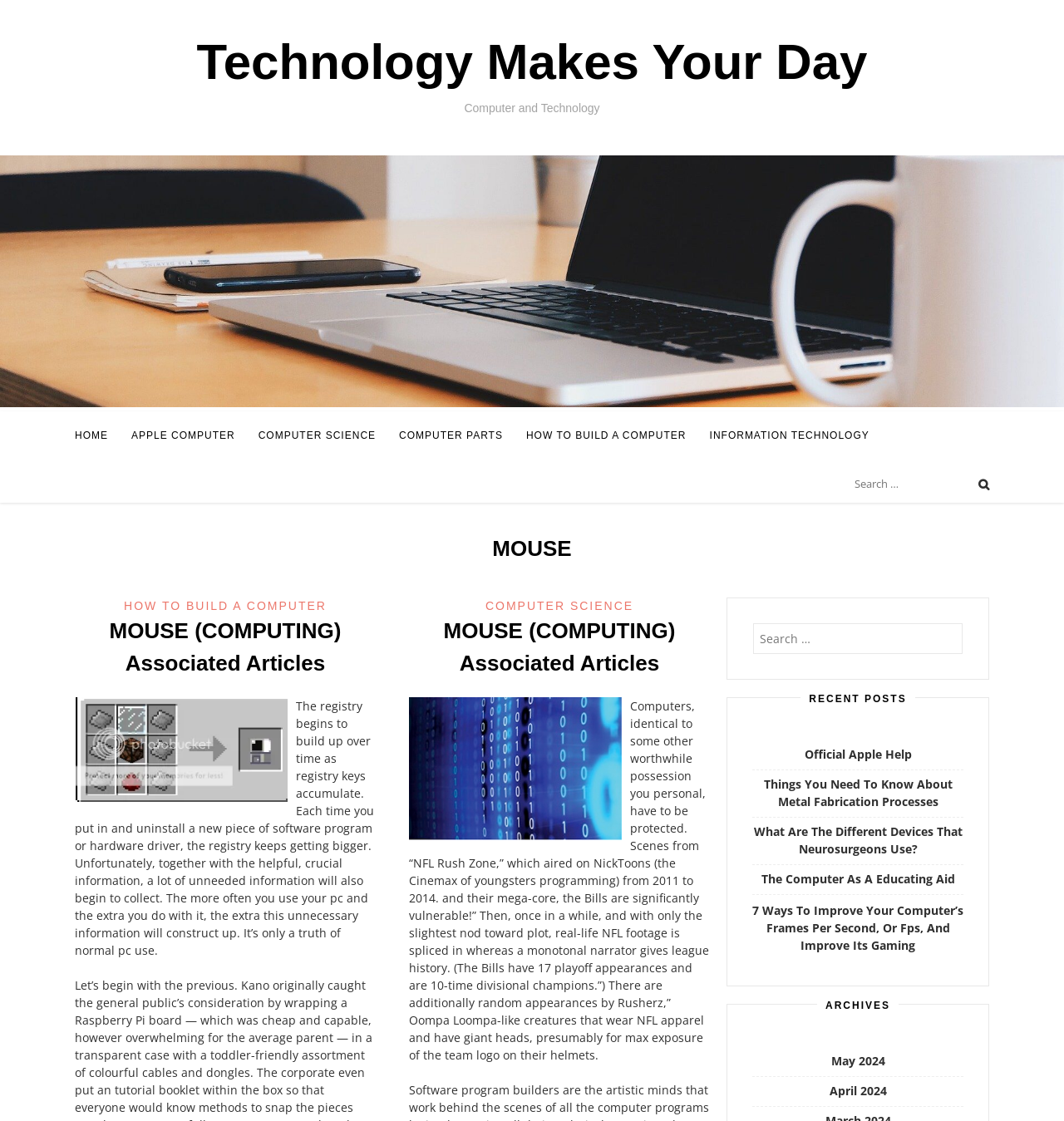Identify the bounding box coordinates for the UI element described by the following text: "Information Technology". Provide the coordinates as four float numbers between 0 and 1, in the format [left, top, right, bottom].

[0.667, 0.367, 0.817, 0.411]